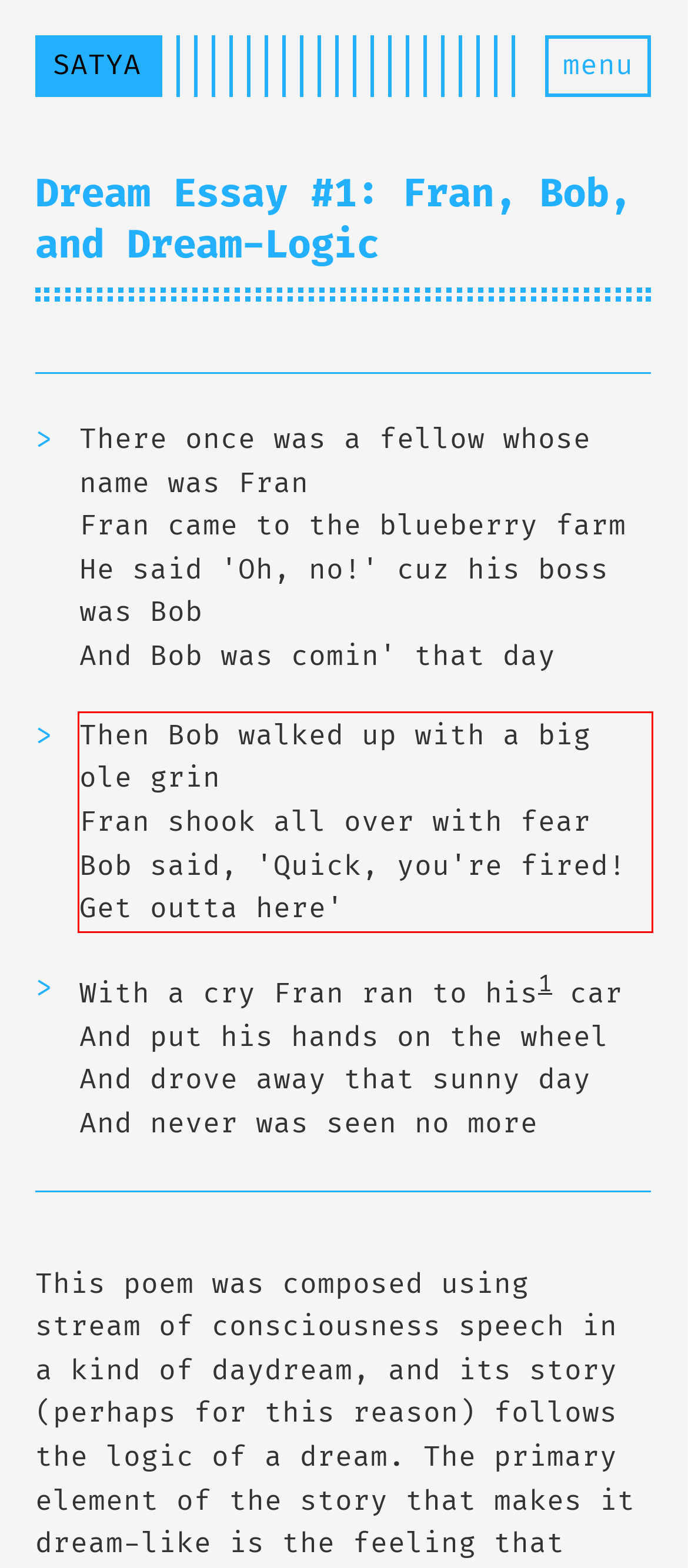Please perform OCR on the text content within the red bounding box that is highlighted in the provided webpage screenshot.

Then Bob walked up with a big ole grin Fran shook all over with fear Bob said, 'Quick, you're fired! Get outta here'